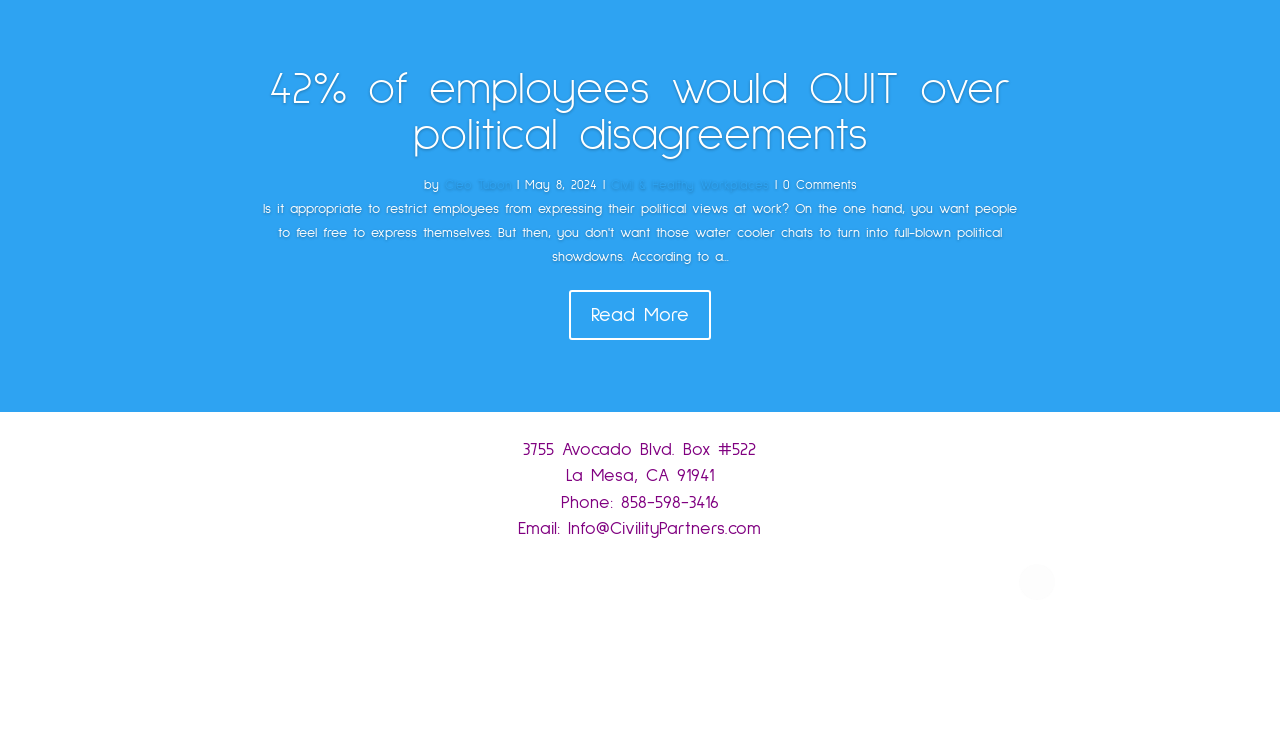What is the date of the article?
Based on the screenshot, give a detailed explanation to answer the question.

The date of the article is mentioned as 'May 8, 2024' which is a static text element.